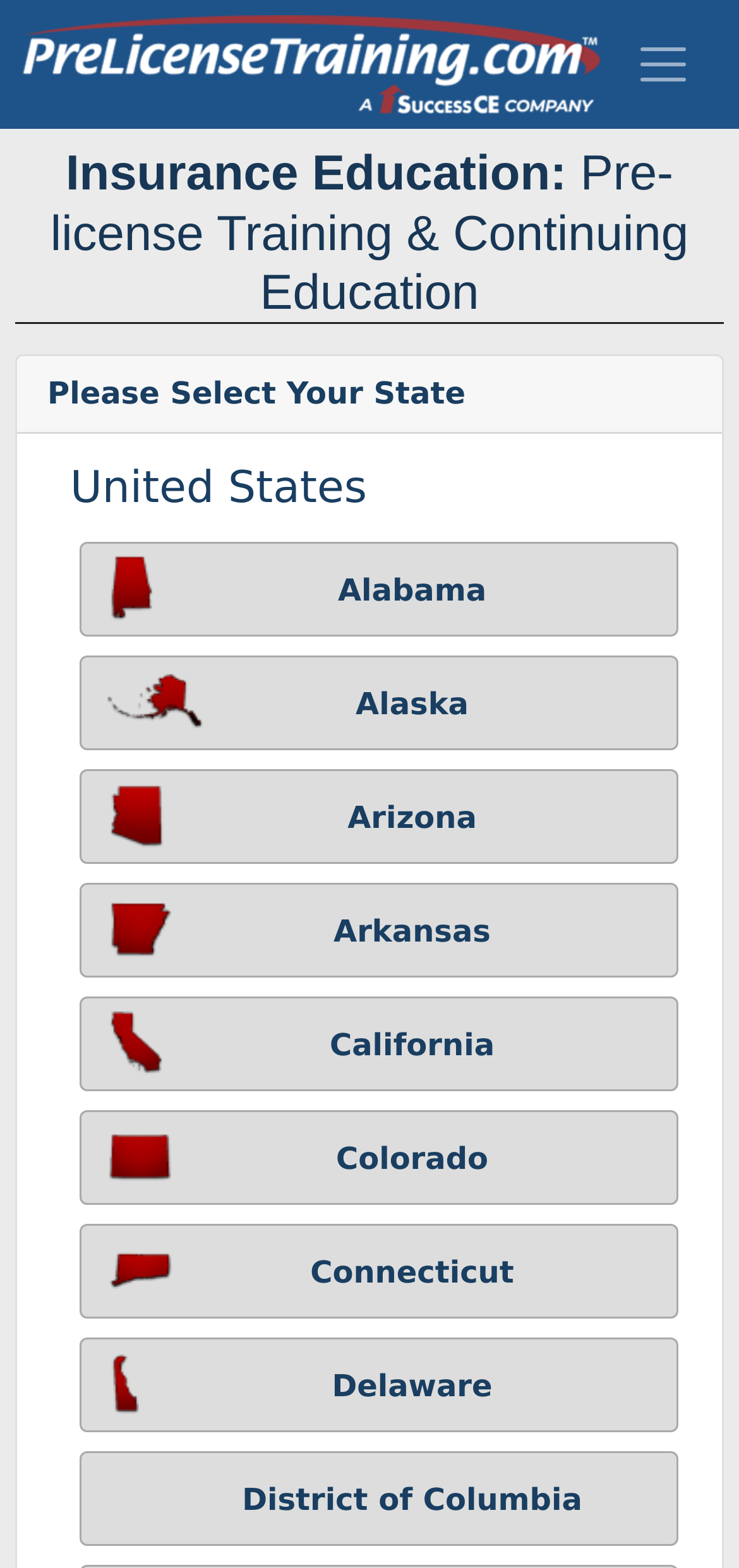Please extract and provide the main headline of the webpage.

Insurance Education: Pre-license Training & Continuing Education